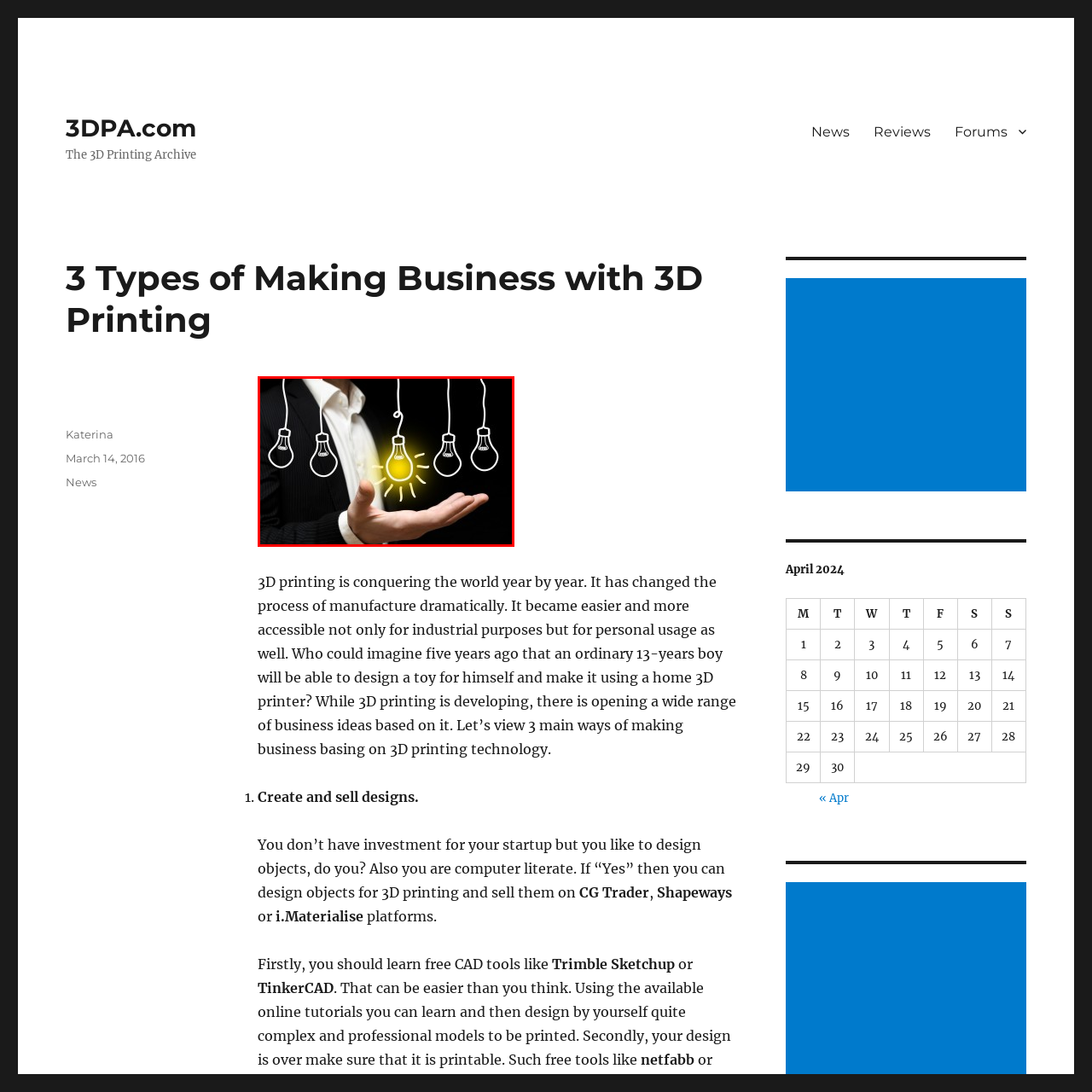Provide a thorough description of the image enclosed within the red border.

The image depicts a person in a formal suit, their hand extended outward, seemingly inviting or presenting something of value. Above their hand, there are several illustrated light bulbs hanging from above, with one bulb prominently glowing in bright yellow, symbolizing an idea or inspiration. The contrast between the sleek black background and the illuminated bulb reinforces the concept of creativity and innovation, making it visually striking. This imagery is often associated with themes of entrepreneurship, technology, or the transformative power of ideas, particularly in the context of 3D printing and modern business practices. The overall composition suggests a moment of revelation or an innovative thought, aligning well with discussions about the impact of 3D printing on various industries.